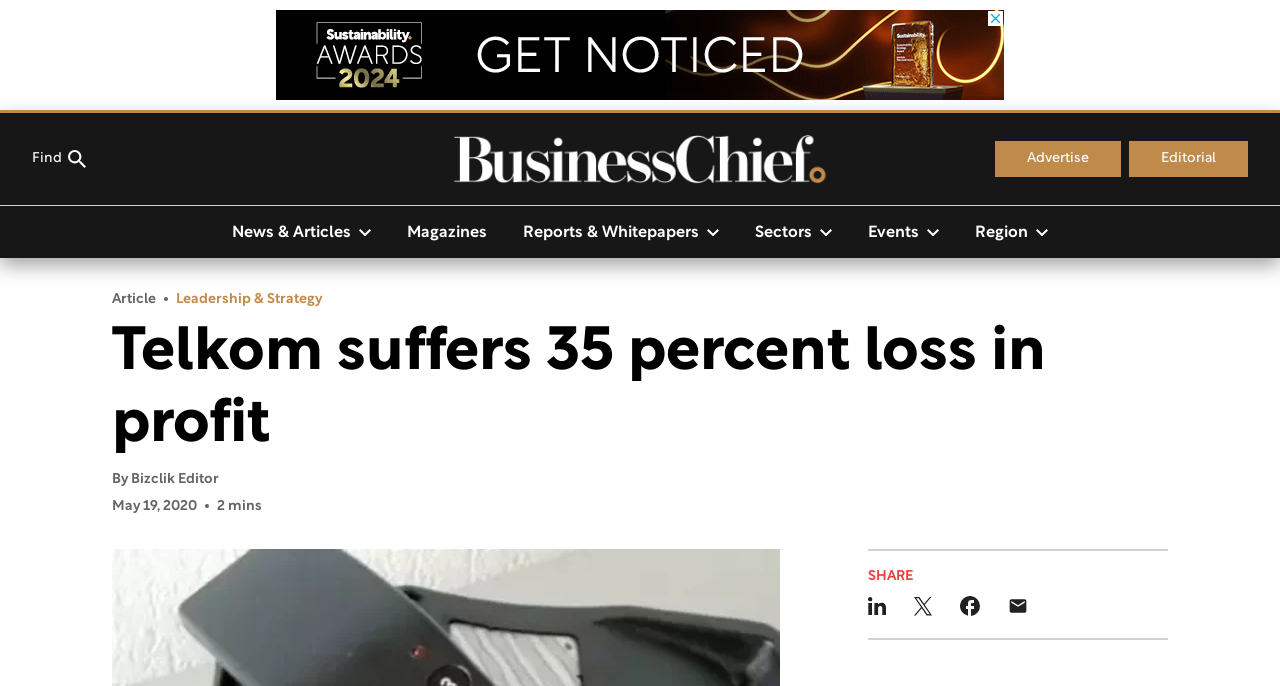Answer briefly with one word or phrase:
What is the author of the article?

Bizclik Editor